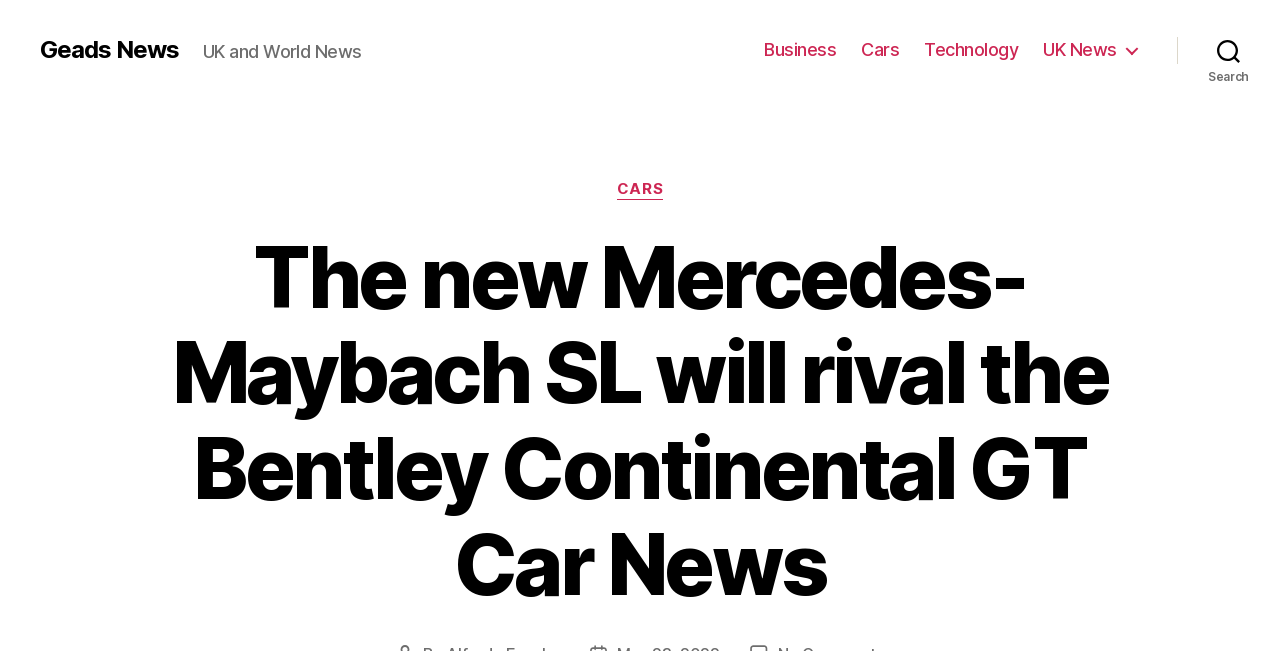What type of news is provided on this website?
Use the information from the screenshot to give a comprehensive response to the question.

Based on the webpage, I can see that the website provides car news, as indicated by the presence of a navigation menu with a 'Cars' link and a heading that mentions 'Car News'.